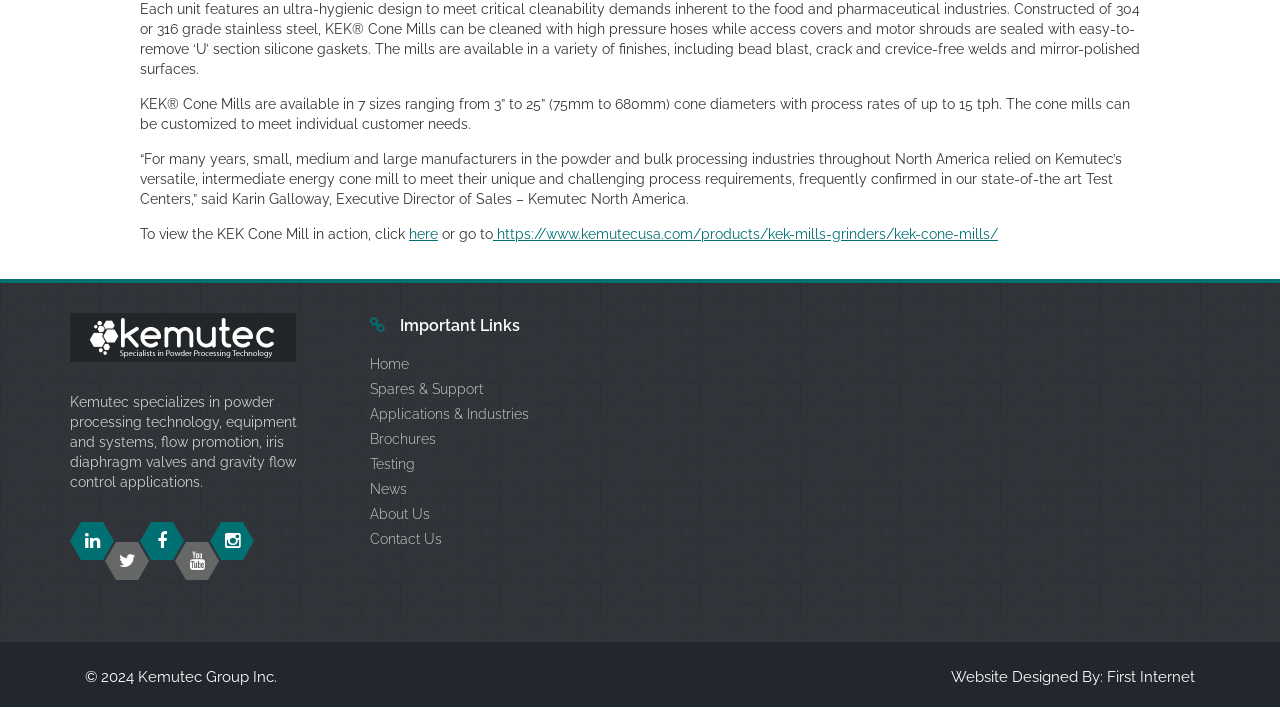Identify and provide the bounding box for the element described by: "Home".

[0.289, 0.502, 0.32, 0.525]